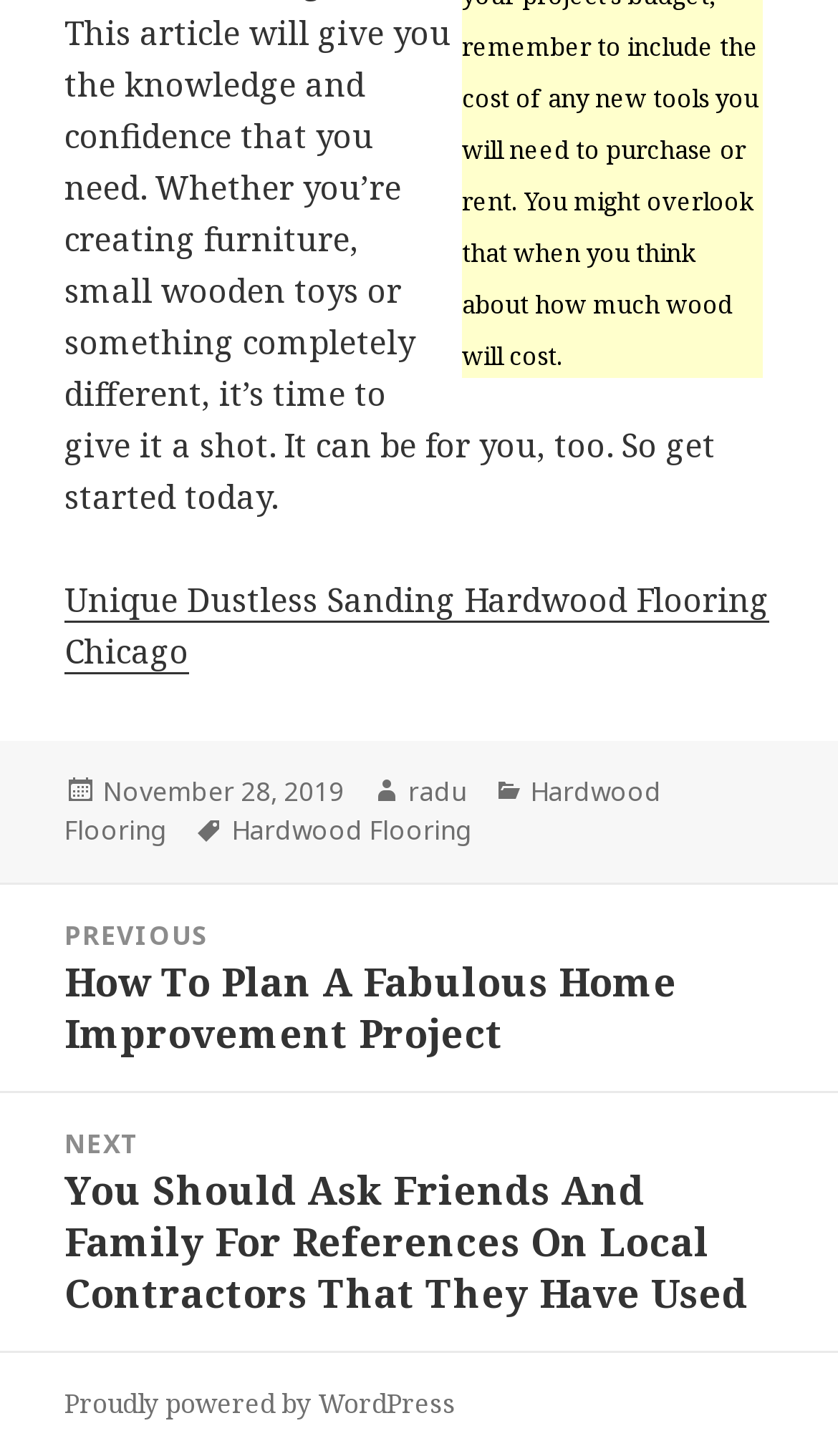What platform is powering this website?
Answer the question with a thorough and detailed explanation.

I found the platform powering this website by looking at the footer section of the webpage, where it says 'Proudly powered by WordPress'.